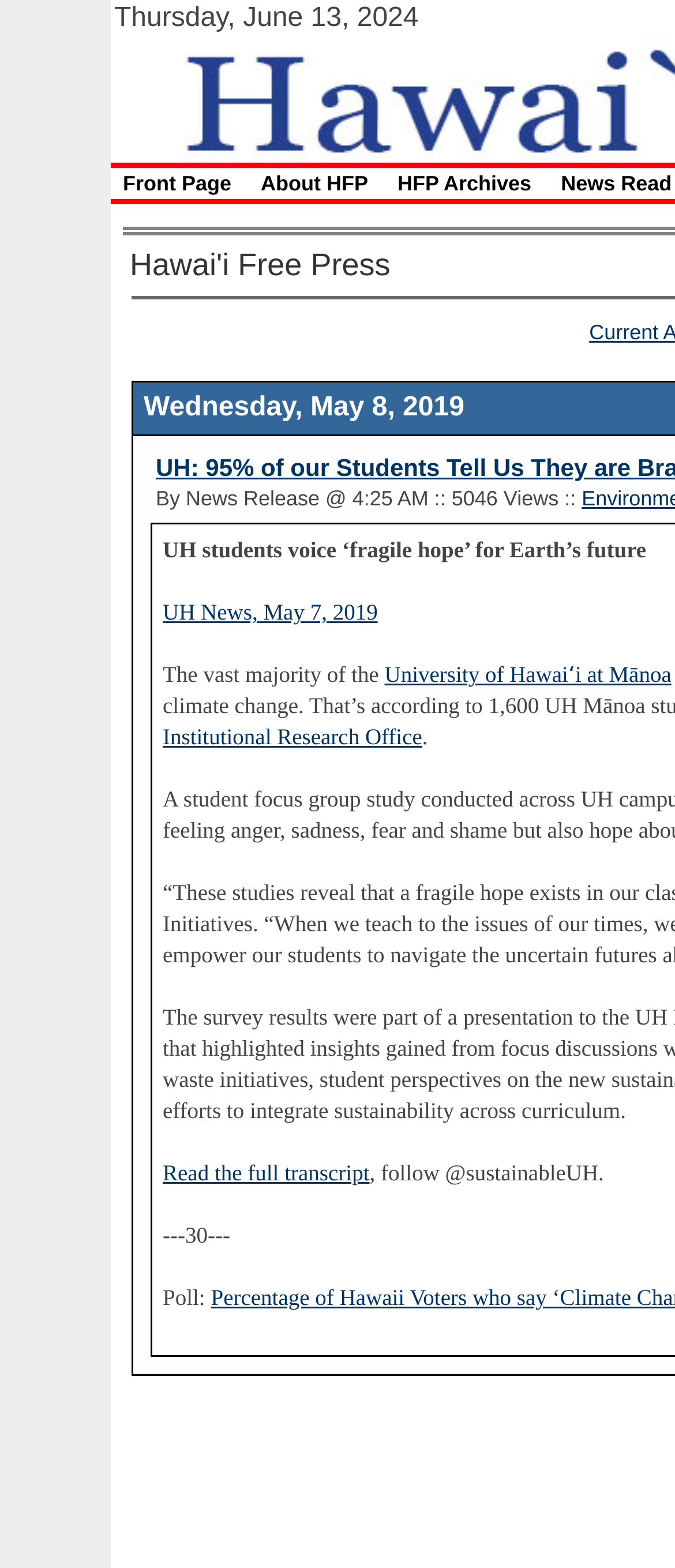Describe all significant elements and features of the webpage.

The webpage appears to be a news article or blog post from the Hawaii Free Press. At the top, there is a date "Thursday, June 13, 2024" centered horizontally. Below the date, there is a section with multiple links and text. On the left side, there is a link to "UH News, May 7, 2019" followed by a link to "University of Hawaiʻi at Mānoa" on the right side. 

In the middle of the section, there is a paragraph of text that discusses a student focus group study conducted by the University of Hawaiʻi, with the abbreviation "UH" appearing twice. The text explains that the survey results were part of a presentation to the university. 

Below this paragraph, there is a link to "Read the full transcript" on the left side, followed by a sentence that encourages readers to follow "@sustainableUH" on social media. The section ends with a separator line "---30---" and a poll question.